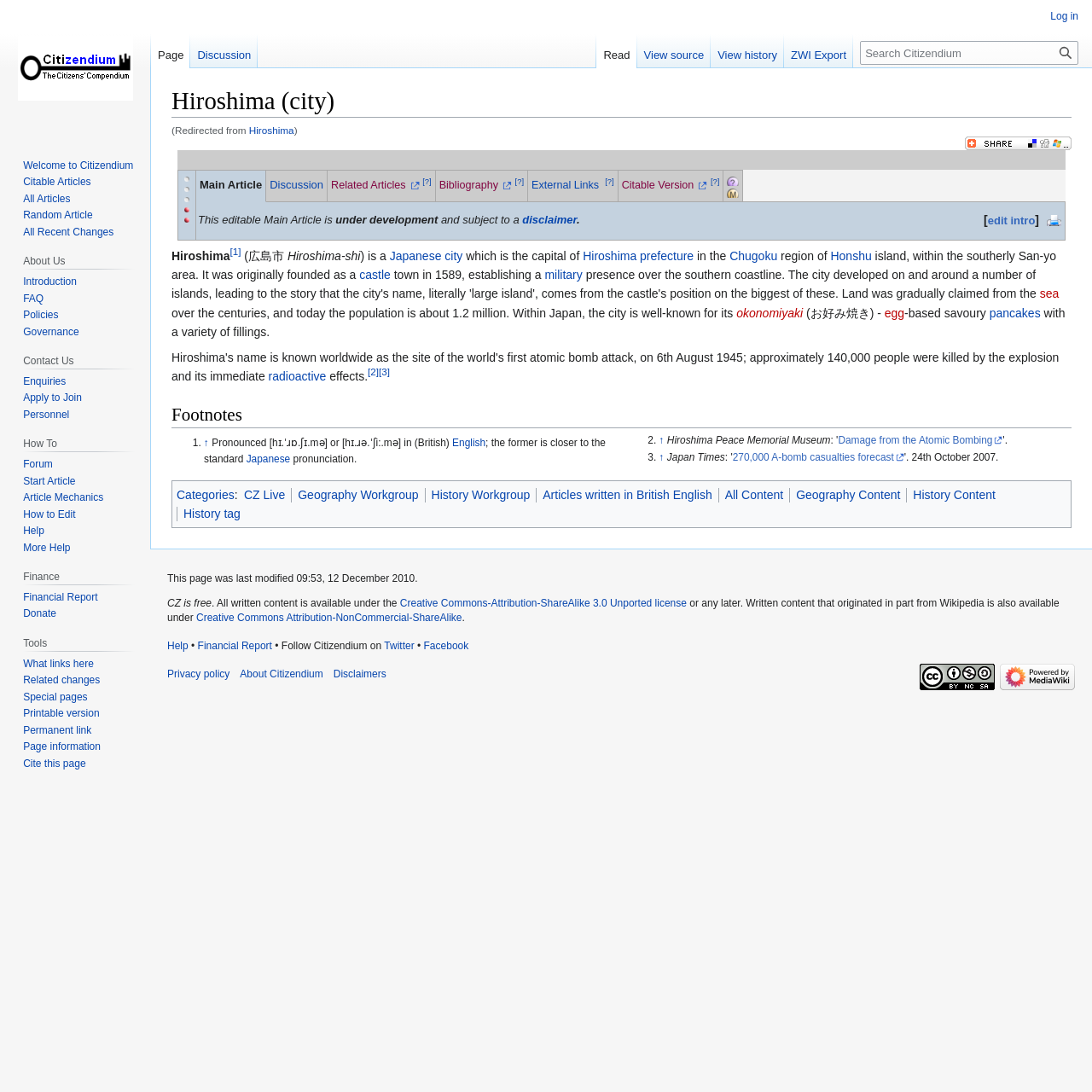Locate the bounding box coordinates of the clickable part needed for the task: "View discussion".

[0.247, 0.163, 0.296, 0.175]